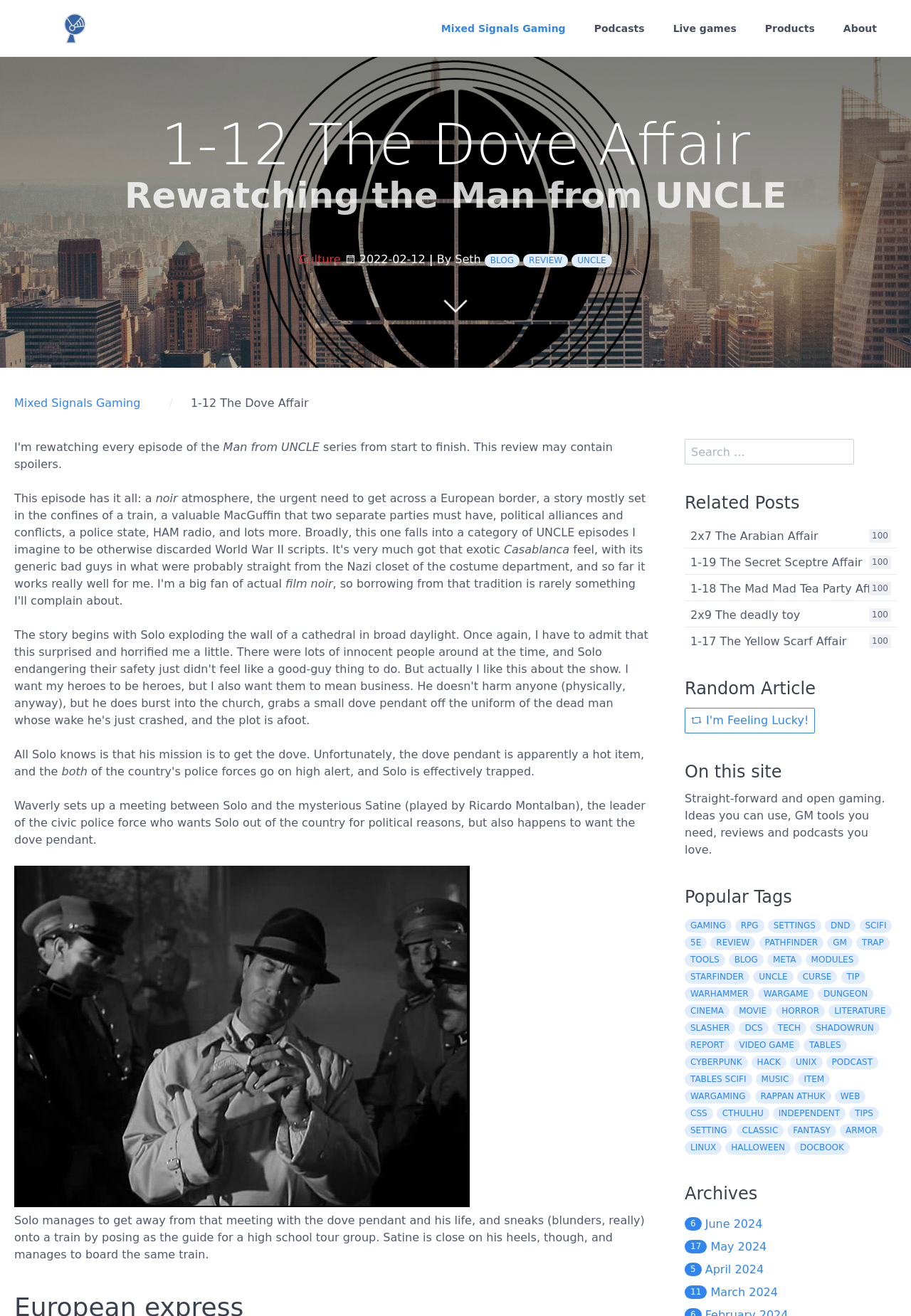Based on the description "rappan athuk", find the bounding box of the specified UI element.

[0.829, 0.828, 0.912, 0.838]